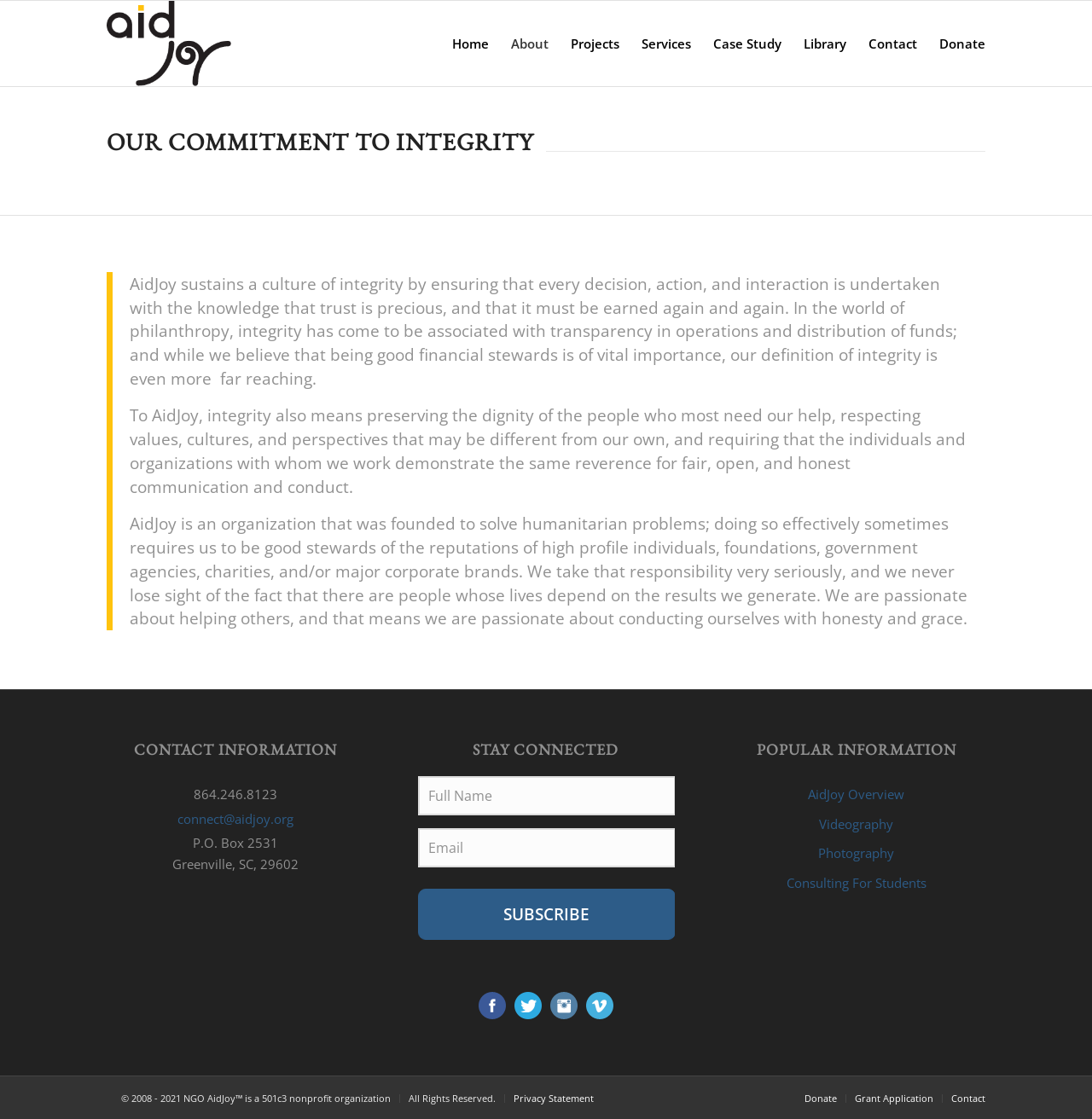Please determine the bounding box coordinates of the element's region to click for the following instruction: "Click on the Contact link".

[0.785, 0.001, 0.85, 0.077]